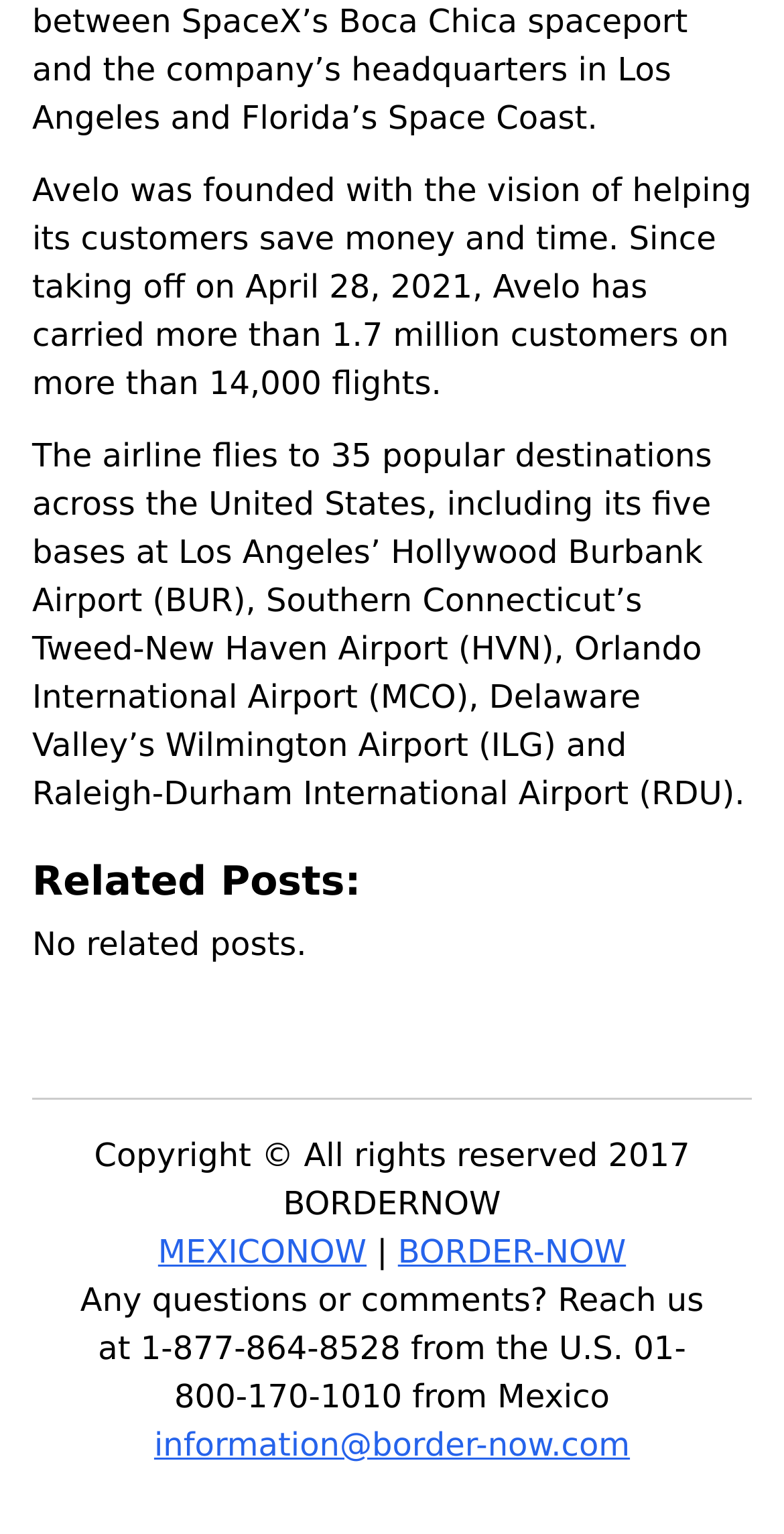What is the phone number to reach Avelo from the U.S.?
Kindly give a detailed and elaborate answer to the question.

The answer can be found at the bottom of the webpage, which states 'Any questions or comments? Reach us at 1-877-864-8528 from the U.S. 01-800-170-1010 from Mexico'